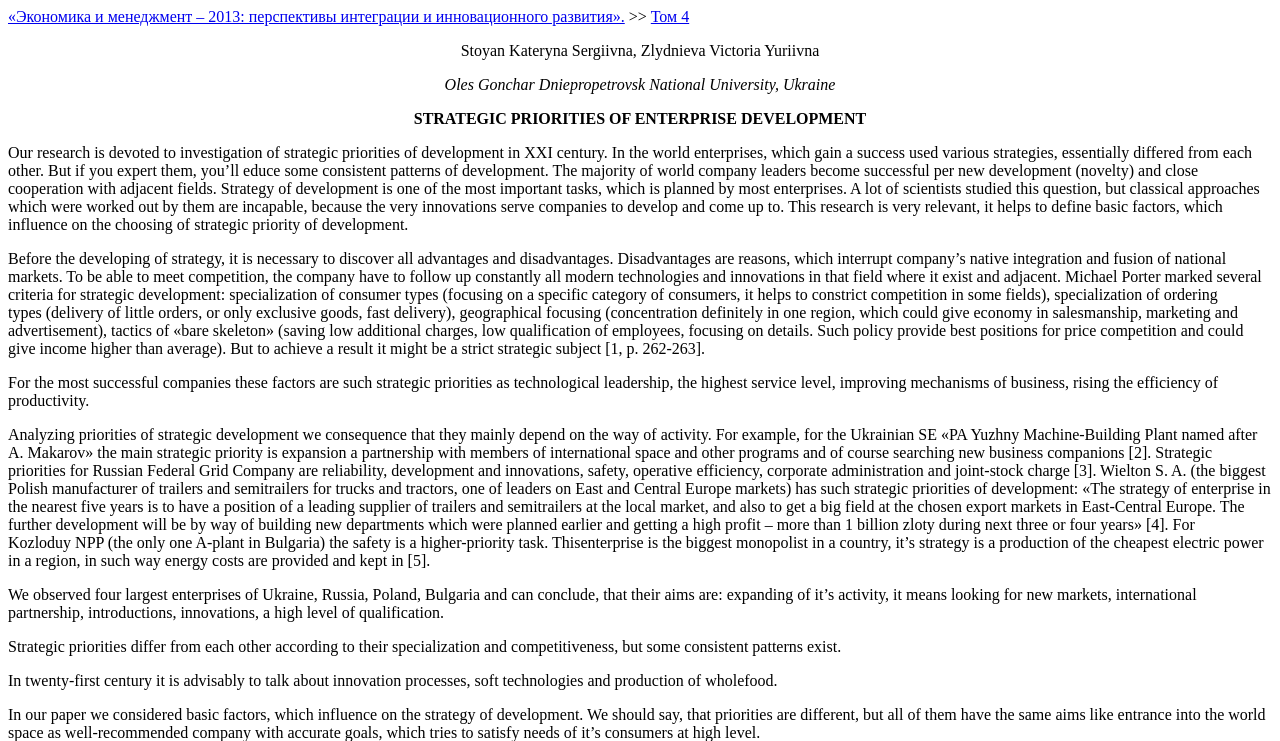Please give a short response to the question using one word or a phrase:
What is the strategic priority of Kozloduy NPP?

Safety